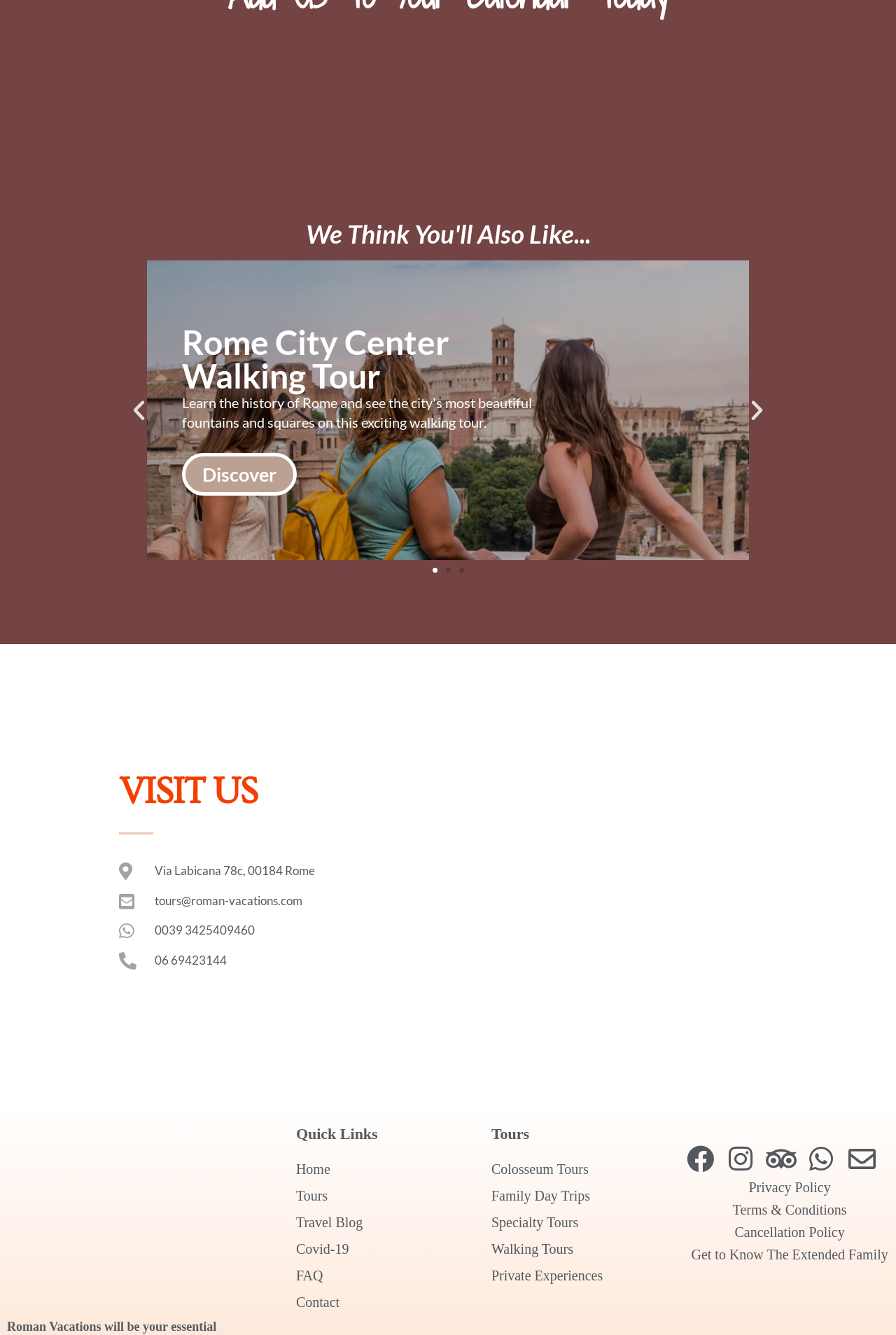Determine the bounding box coordinates for the area that needs to be clicked to fulfill this task: "Go to the 'Contact' page". The coordinates must be given as four float numbers between 0 and 1, i.e., [left, top, right, bottom].

[0.33, 0.969, 0.379, 0.981]